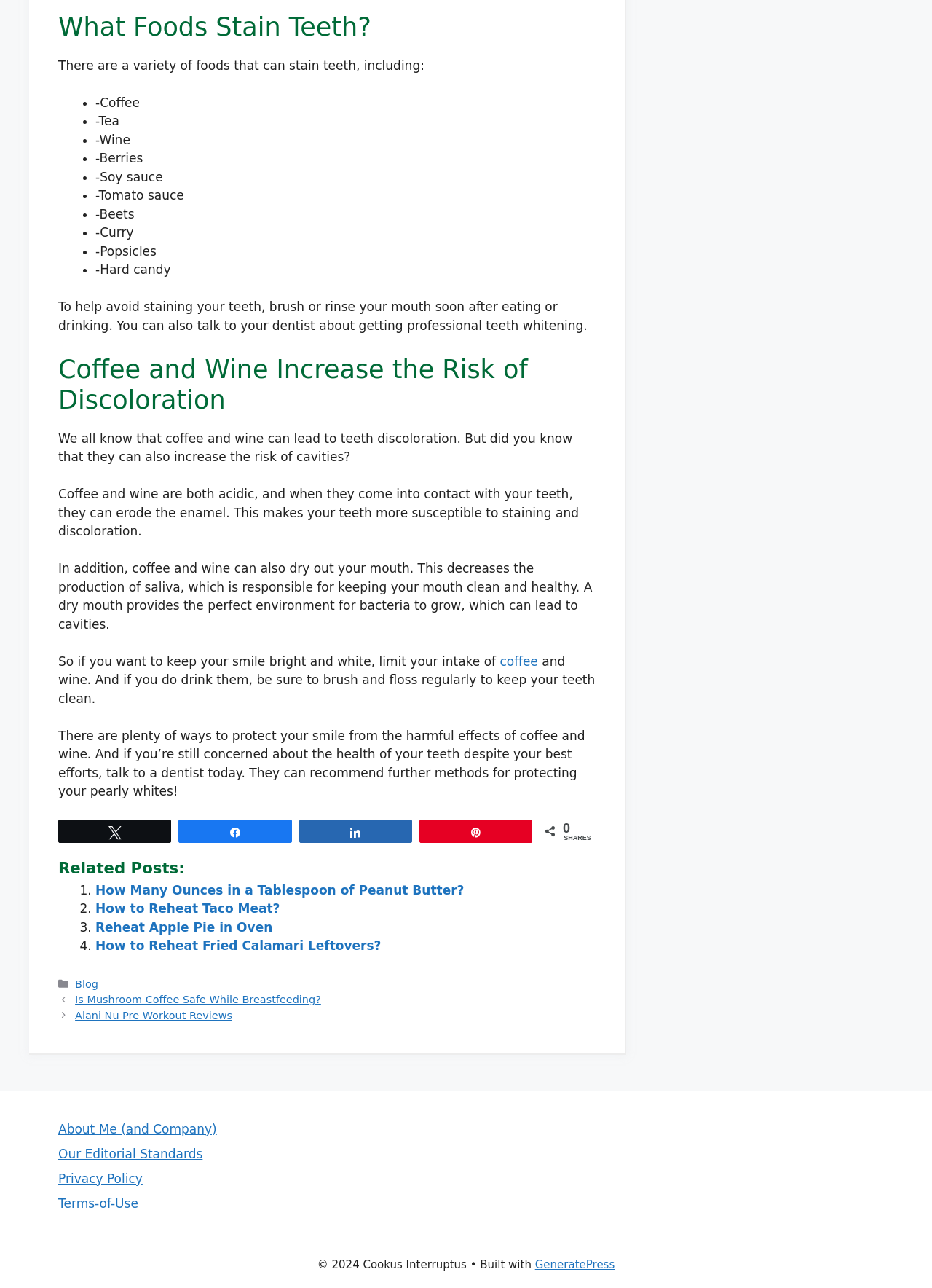Answer the question using only a single word or phrase: 
How can you avoid staining your teeth?

Brush or rinse soon after eating